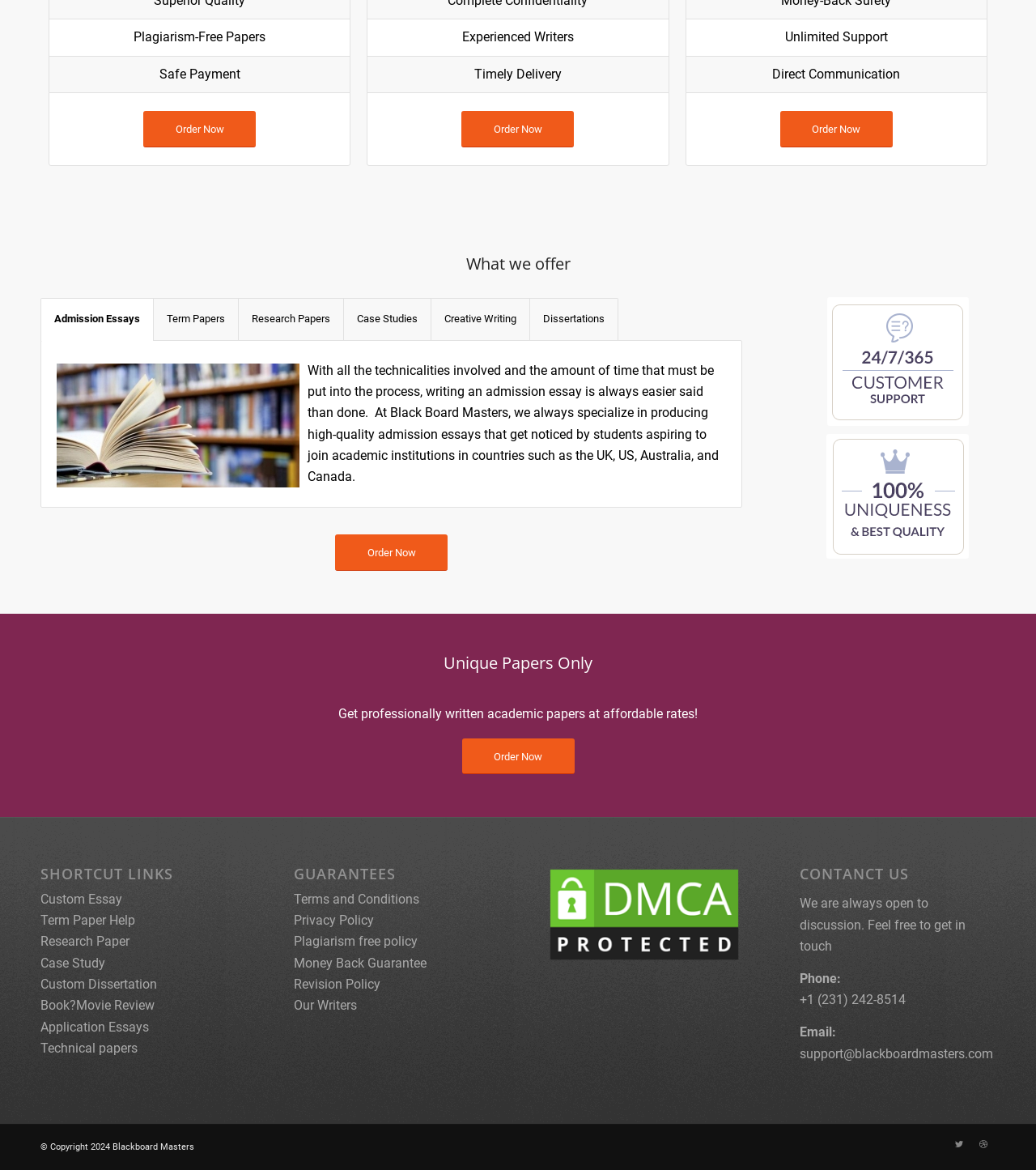Using the image as a reference, answer the following question in as much detail as possible:
What is the company name?

The company name is mentioned in the footer section of the webpage, where it says '© Copyright 2024 Blackboard Masters'.